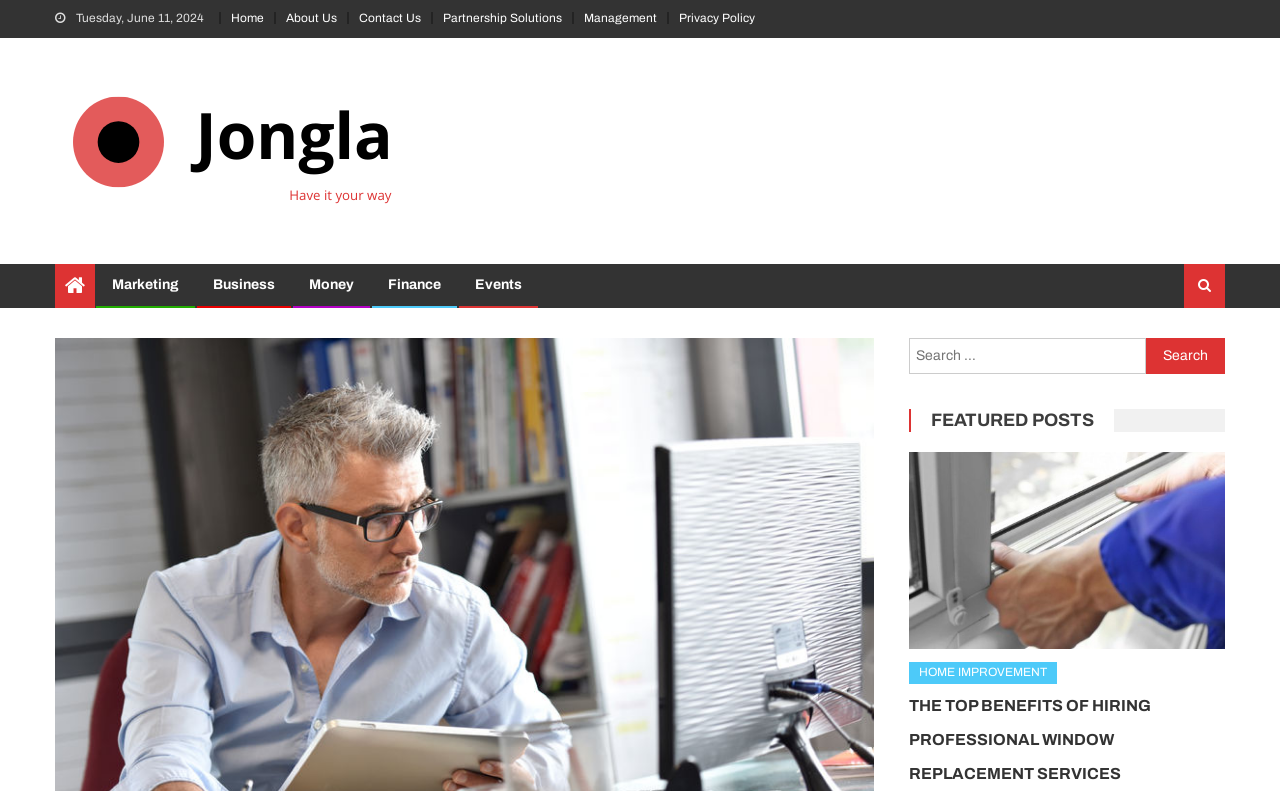Determine the bounding box coordinates for the region that must be clicked to execute the following instruction: "Search for something".

[0.71, 0.427, 0.957, 0.472]